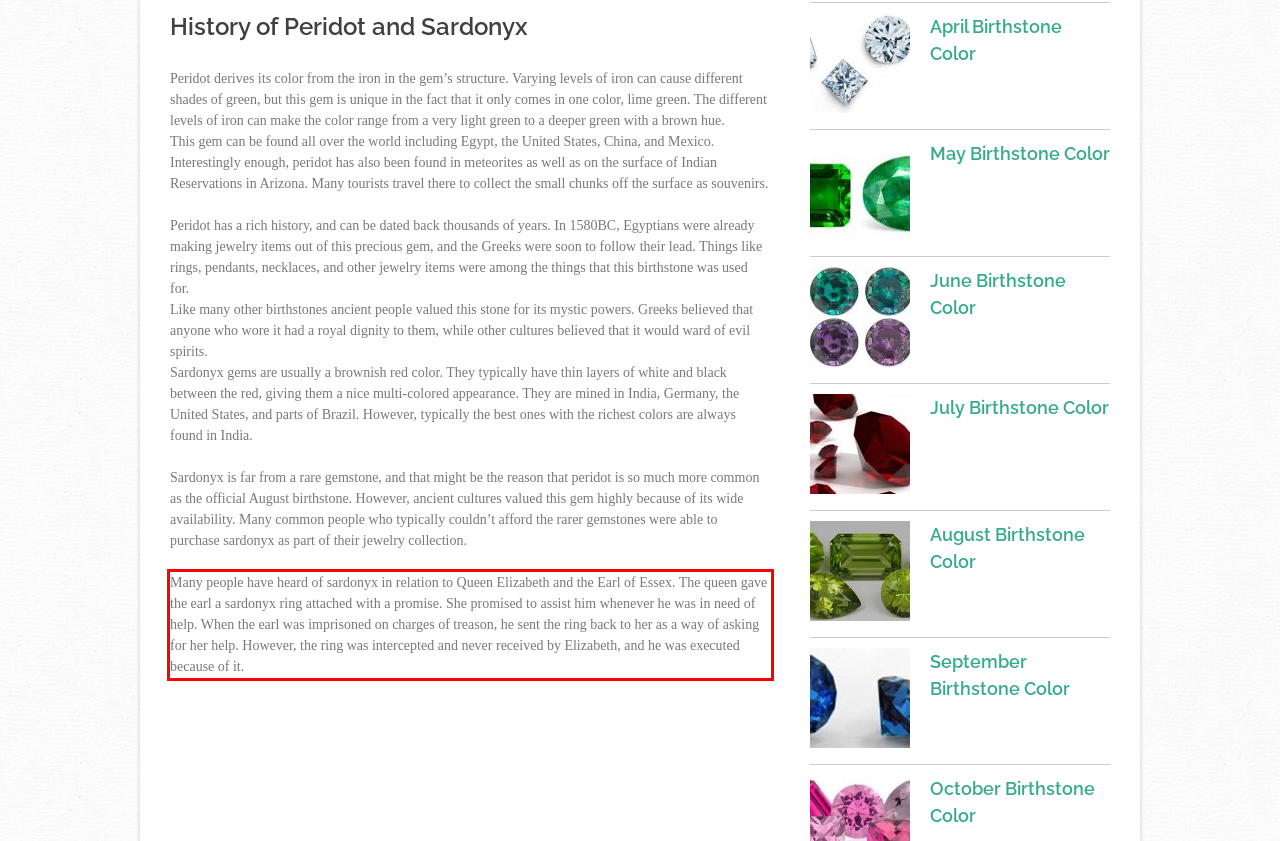Given a screenshot of a webpage, identify the red bounding box and perform OCR to recognize the text within that box.

Many people have heard of sardonyx in relation to Queen Elizabeth and the Earl of Essex. The queen gave the earl a sardonyx ring attached with a promise. She promised to assist him whenever he was in need of help. When the earl was imprisoned on charges of treason, he sent the ring back to her as a way of asking for her help. However, the ring was intercepted and never received by Elizabeth, and he was executed because of it.